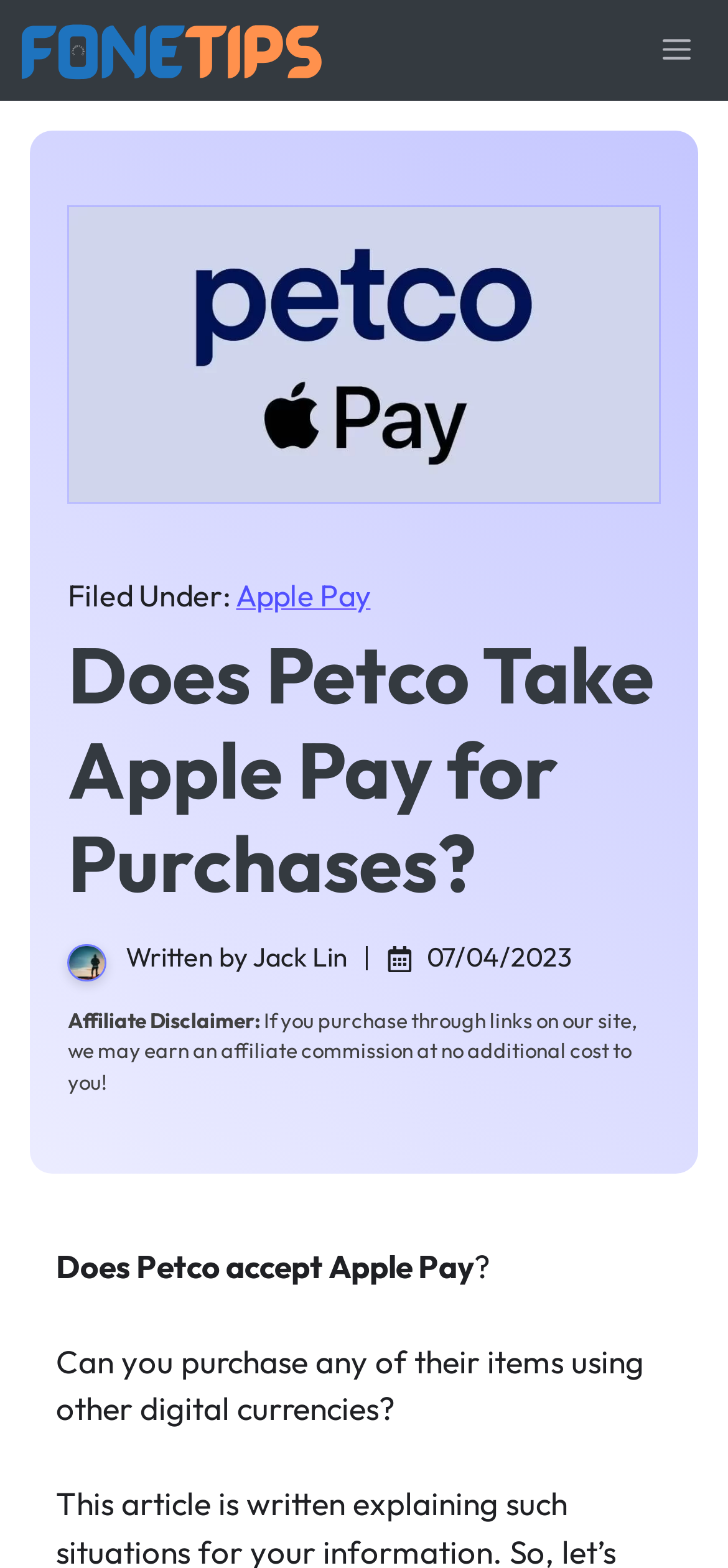Determine the heading of the webpage and extract its text content.

Does Petco Take Apple Pay for Purchases?